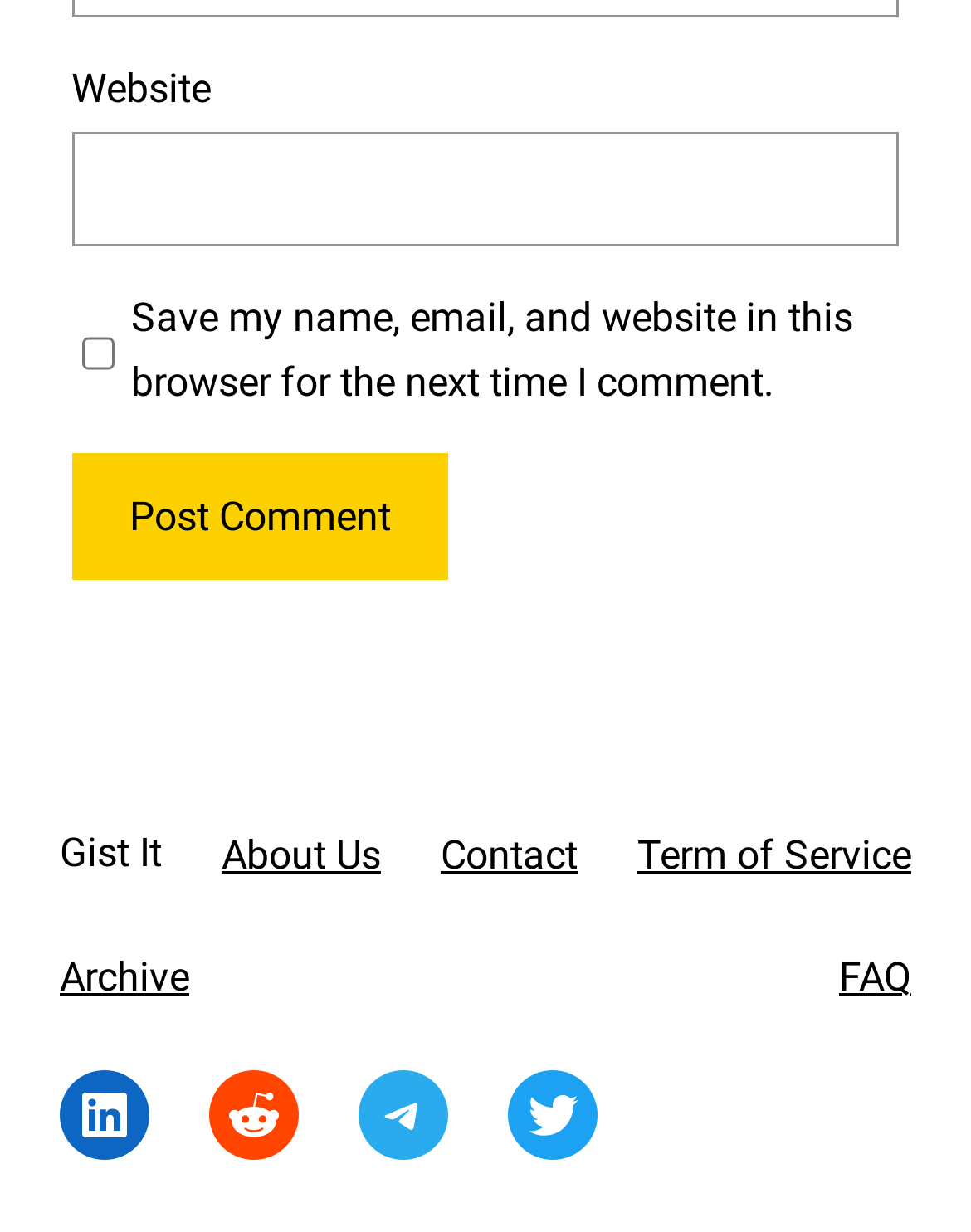Please indicate the bounding box coordinates of the element's region to be clicked to achieve the instruction: "login to betting exchange". Provide the coordinates as four float numbers between 0 and 1, i.e., [left, top, right, bottom].

None